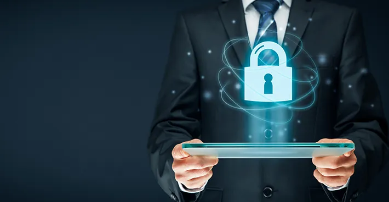Offer a detailed explanation of the image.

The image portrays a professional man wearing a suit and tie, holding a sleek, modern tablet in front of him. Above the tablet, a translucent digital padlock icon emits a soft glow, symbolizing security and protection in a digital landscape. This visual representation is suggestive of concepts related to remote security infrastructure, indicating the importance of safeguarding data and information in today’s interconnected world. The dark background enhances the futuristic ambiance, highlighting themes of advanced technology and digital marketing strategies crucial for industries such as automotive, particularly in their efforts to efficiently reach audiences through digital channels.